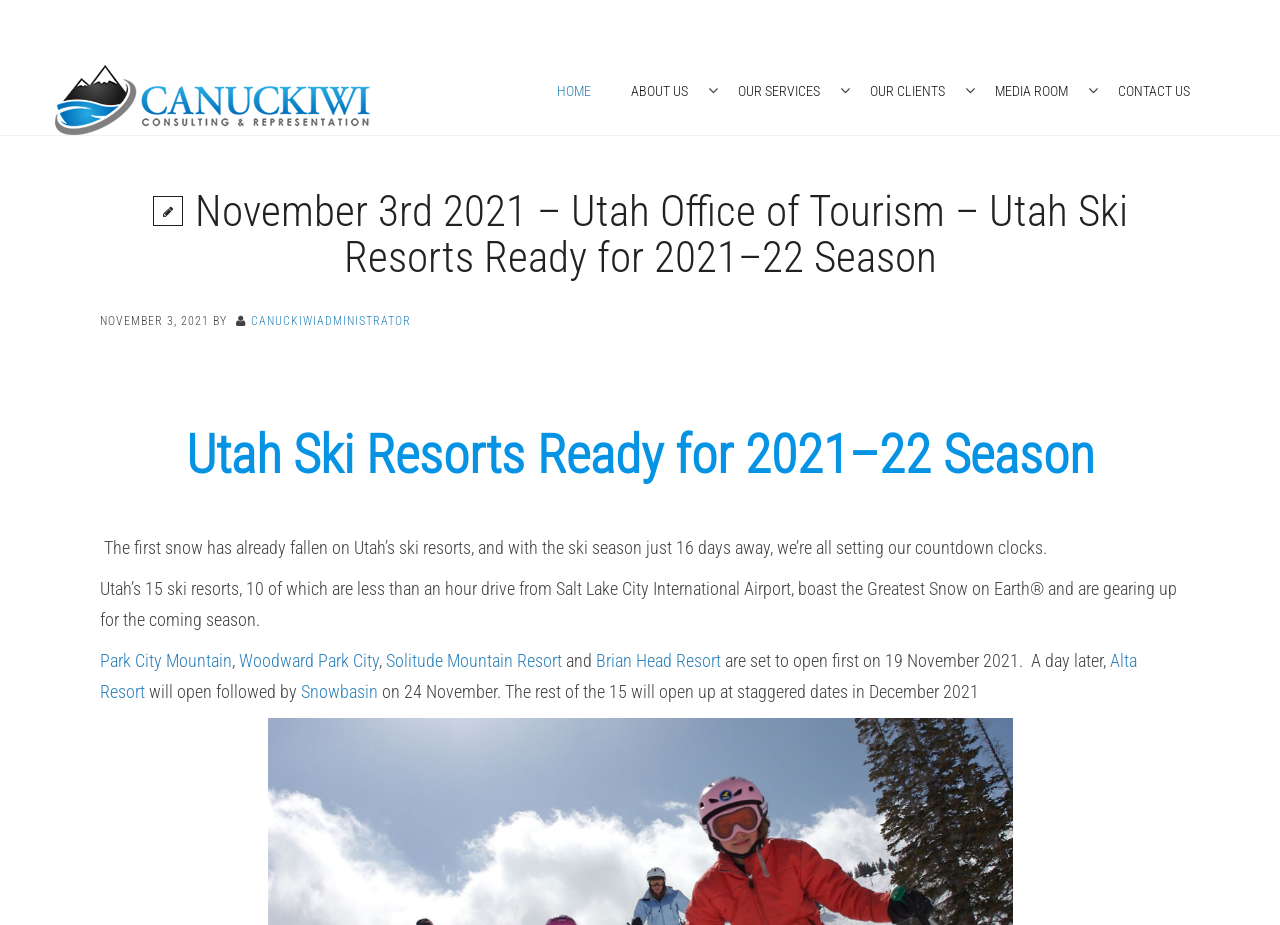Please determine the bounding box coordinates of the clickable area required to carry out the following instruction: "learn more about Park City Mountain". The coordinates must be four float numbers between 0 and 1, represented as [left, top, right, bottom].

[0.078, 0.703, 0.181, 0.726]